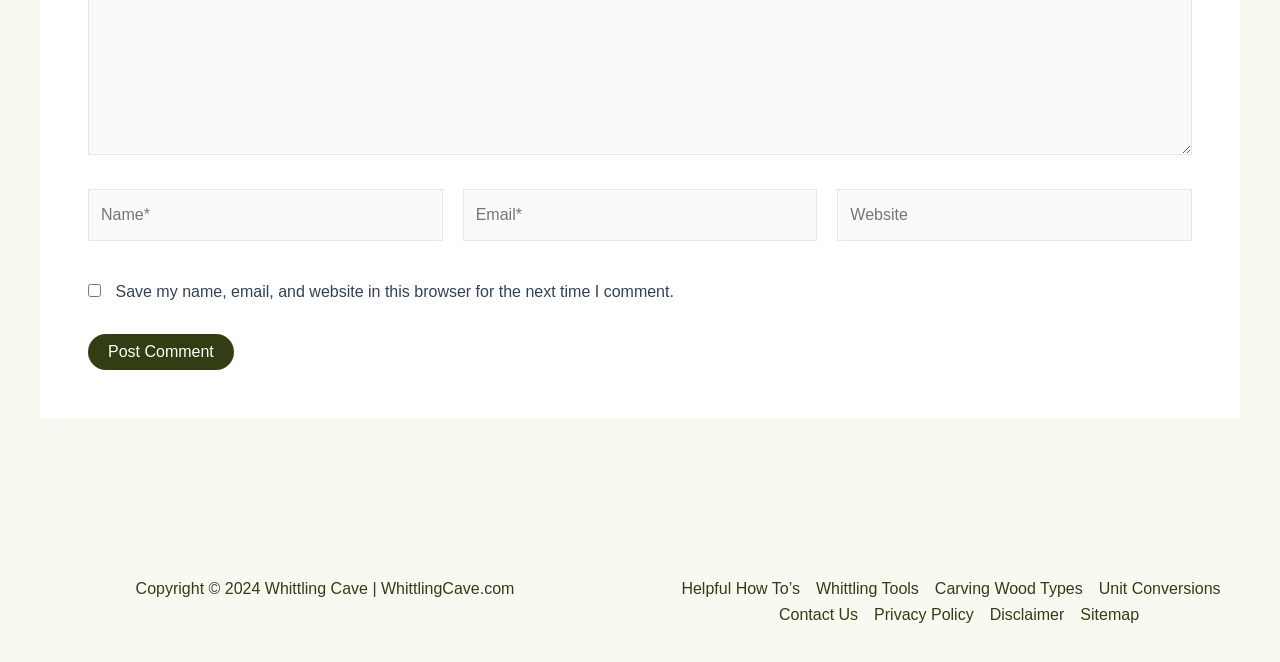Please find the bounding box coordinates of the element's region to be clicked to carry out this instruction: "Input your email".

[0.361, 0.285, 0.639, 0.365]